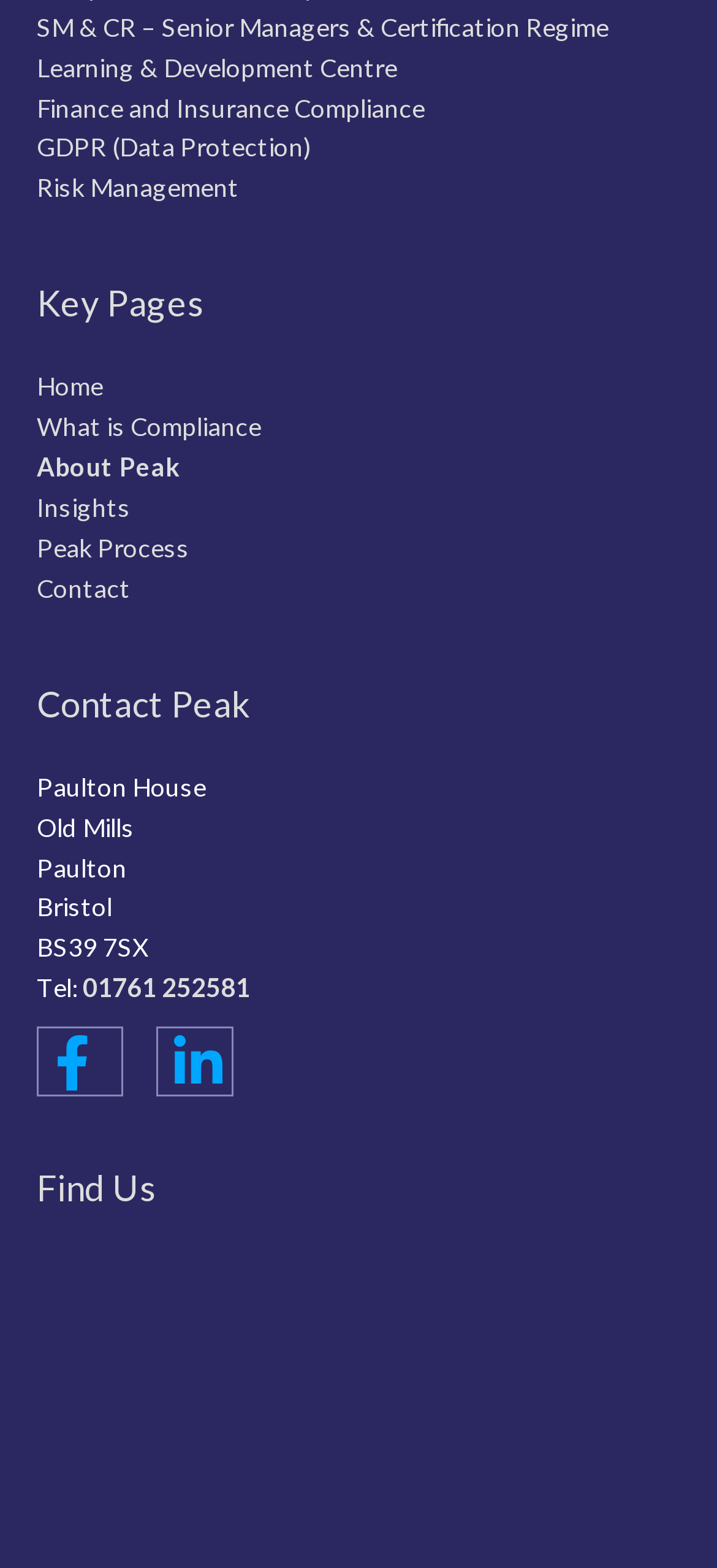Bounding box coordinates are given in the format (top-left x, top-left y, bottom-right x, bottom-right y). All values should be floating point numbers between 0 and 1. Provide the bounding box coordinate for the UI element described as: Risk Management

[0.051, 0.109, 0.333, 0.129]